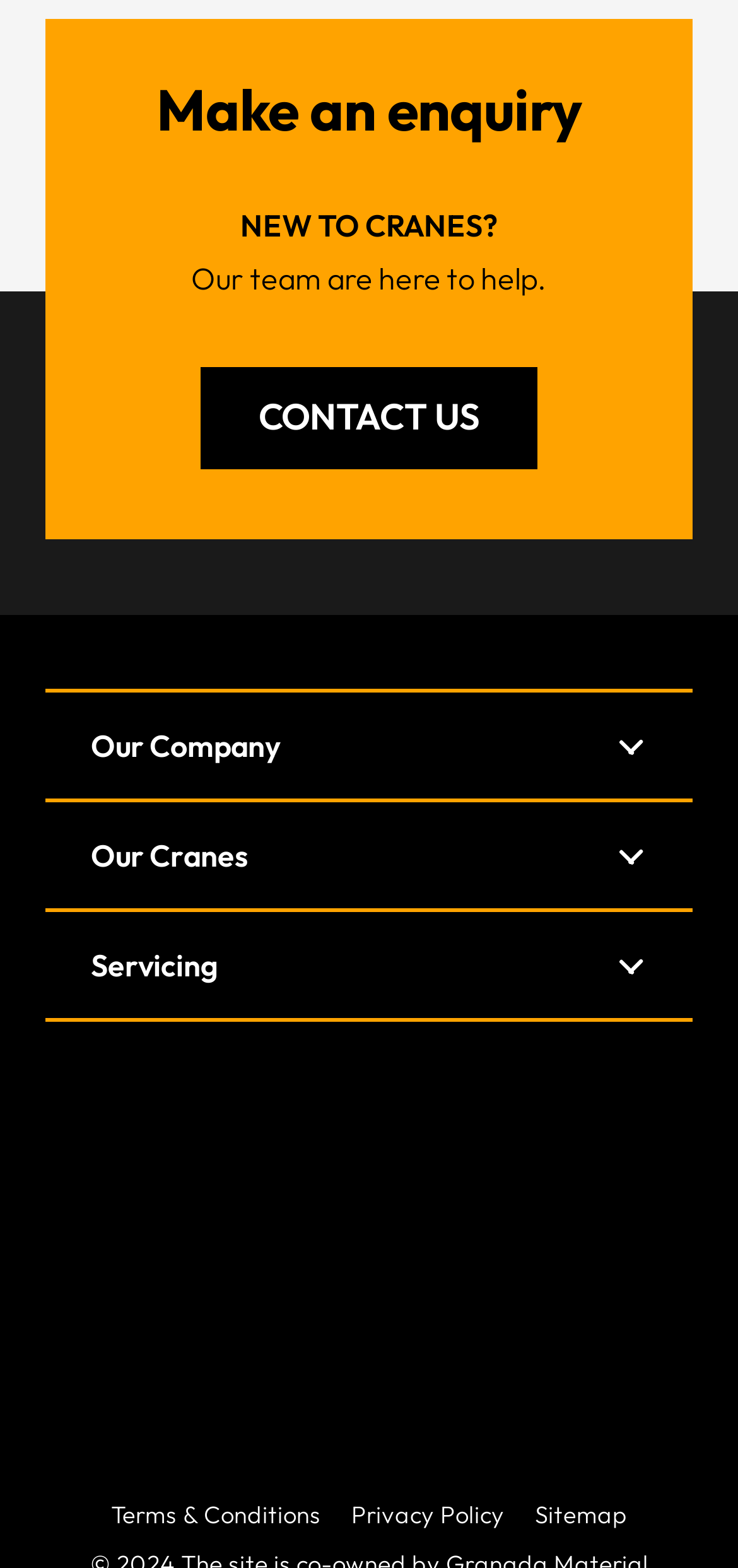Locate the bounding box coordinates of the clickable element to fulfill the following instruction: "Make an enquiry". Provide the coordinates as four float numbers between 0 and 1 in the format [left, top, right, bottom].

[0.212, 0.047, 0.788, 0.092]